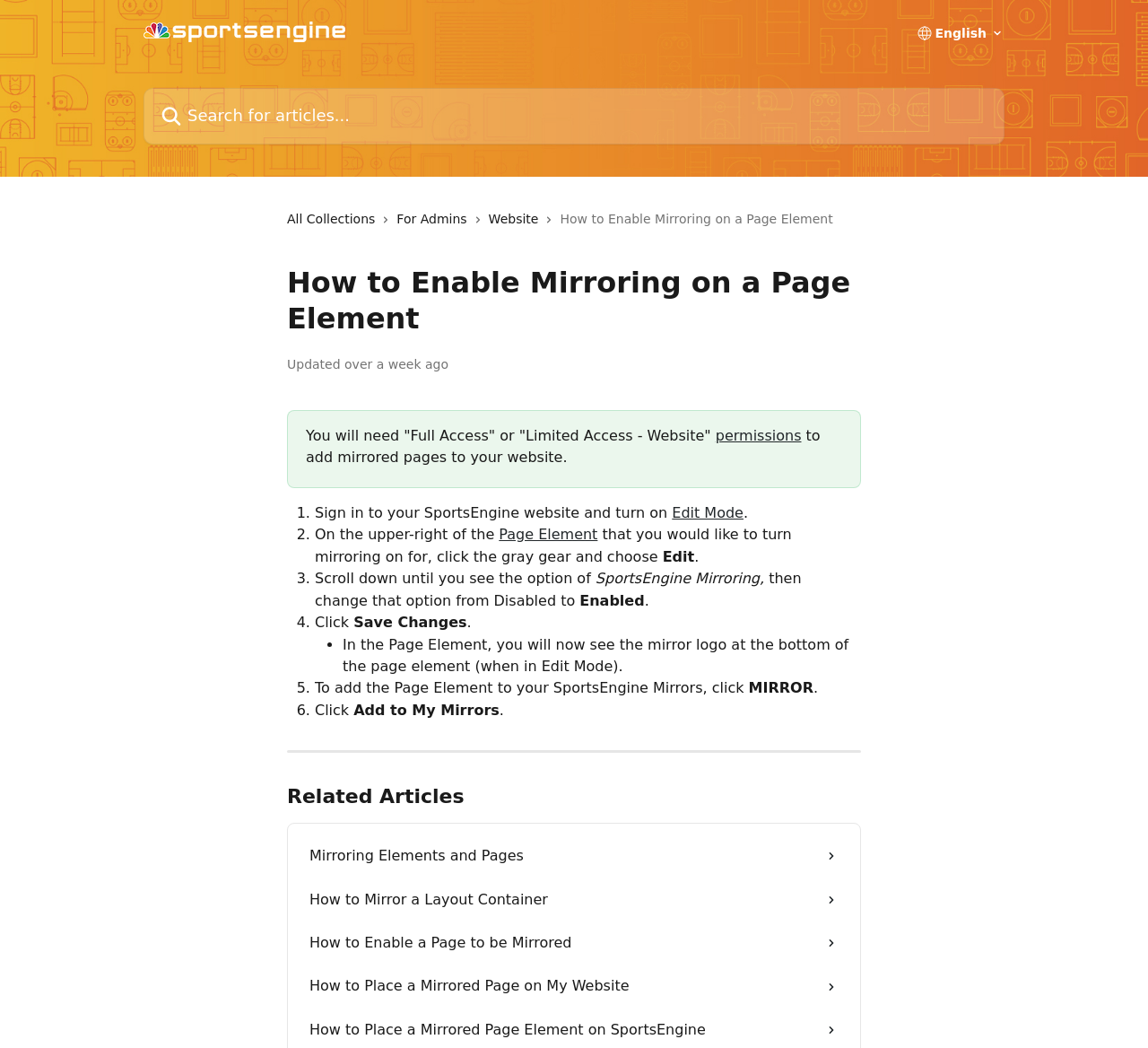Please find the bounding box coordinates for the clickable element needed to perform this instruction: "Search for articles".

[0.125, 0.084, 0.875, 0.138]